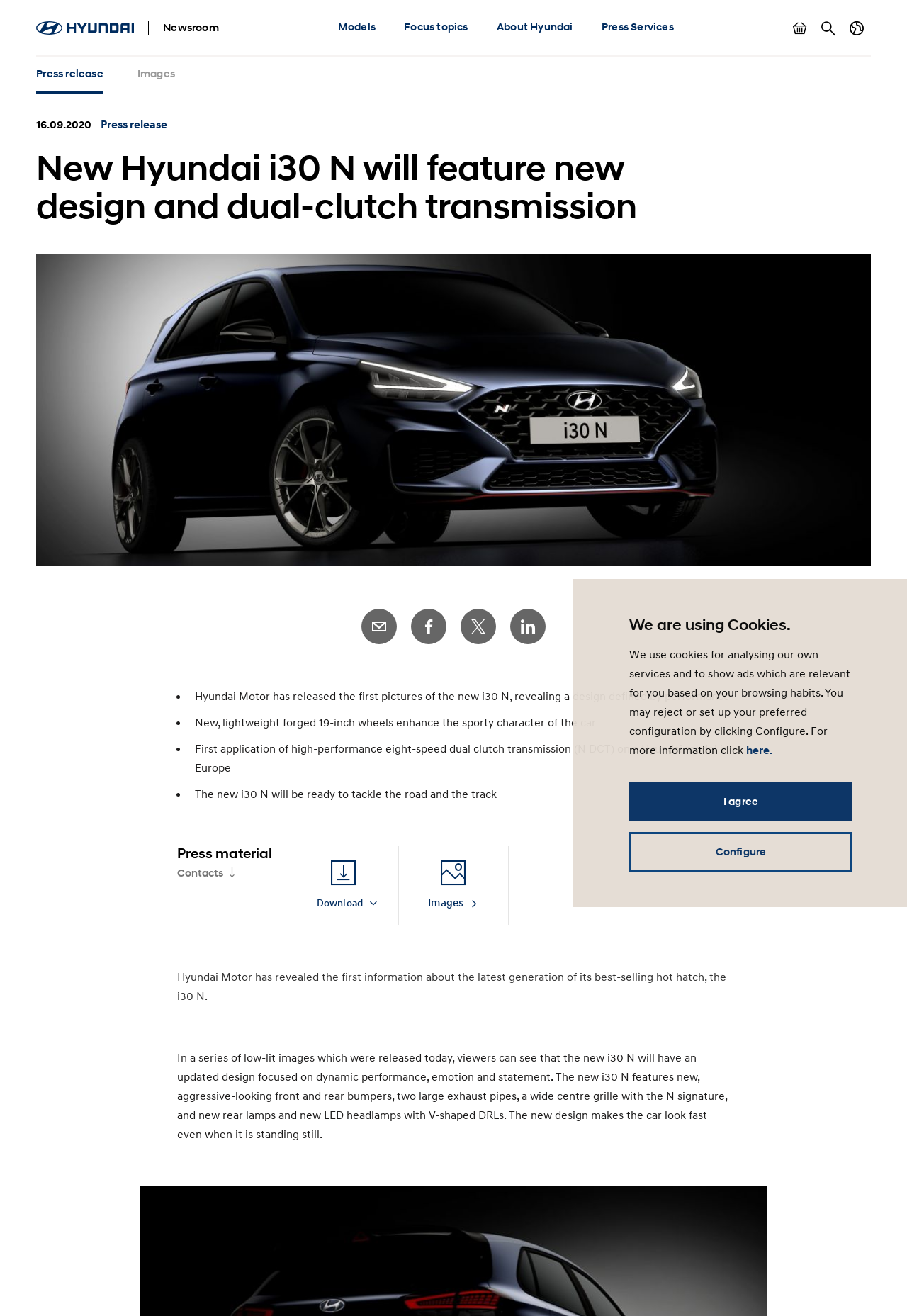Identify and extract the main heading of the webpage.

New Hyundai i30 N will feature new design and dual-clutch transmission